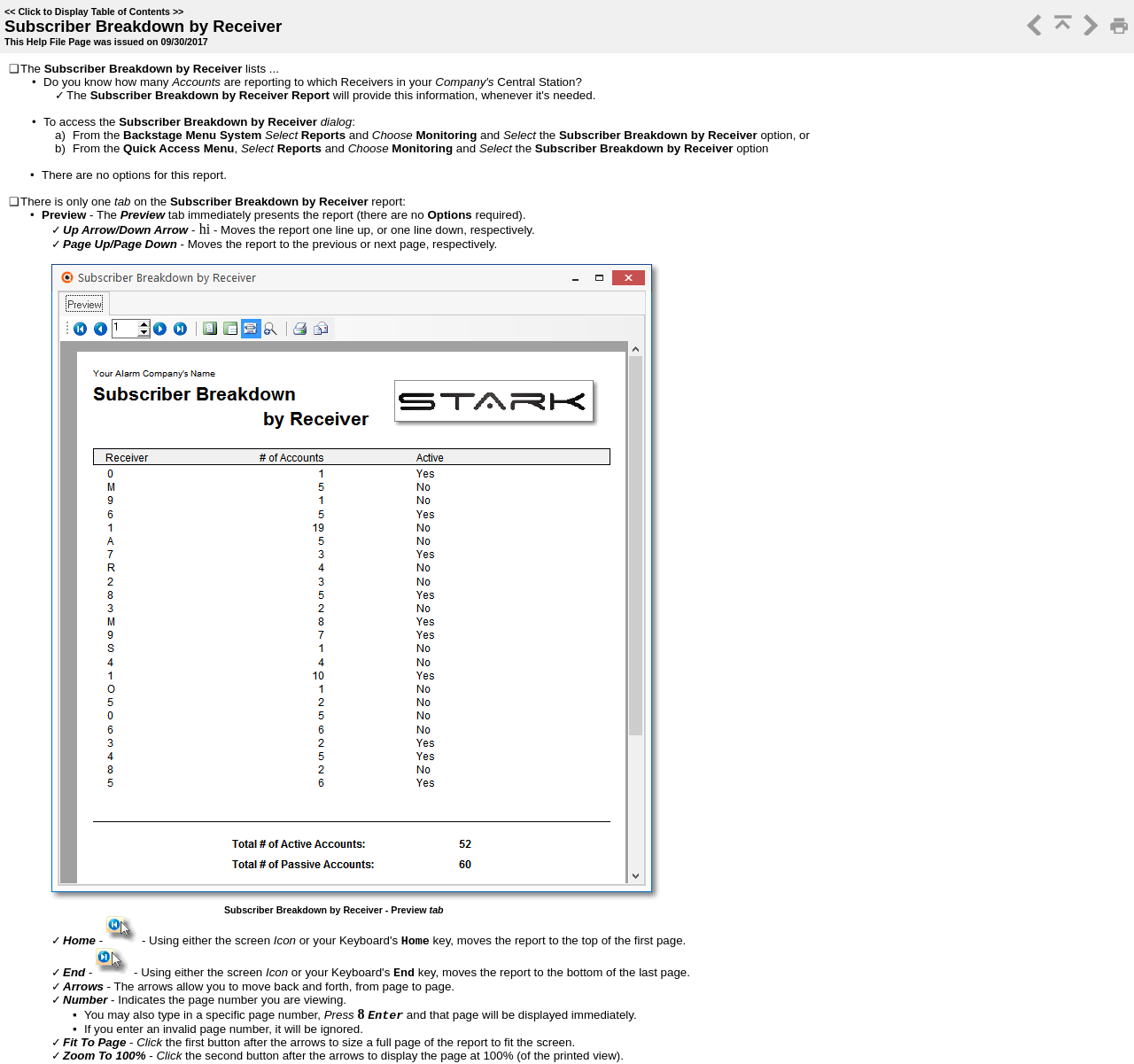What is the function of the Up Arrow/Down Arrow?
Provide a detailed and extensive answer to the question.

The function of the Up Arrow/Down Arrow can be found in the text on the webpage, which states that 'Up Arrow/Down Arrow - Moves the report one line up, or one line down, respectively.' This indicates that the Up Arrow/Down Arrow is used to navigate the report up or down.